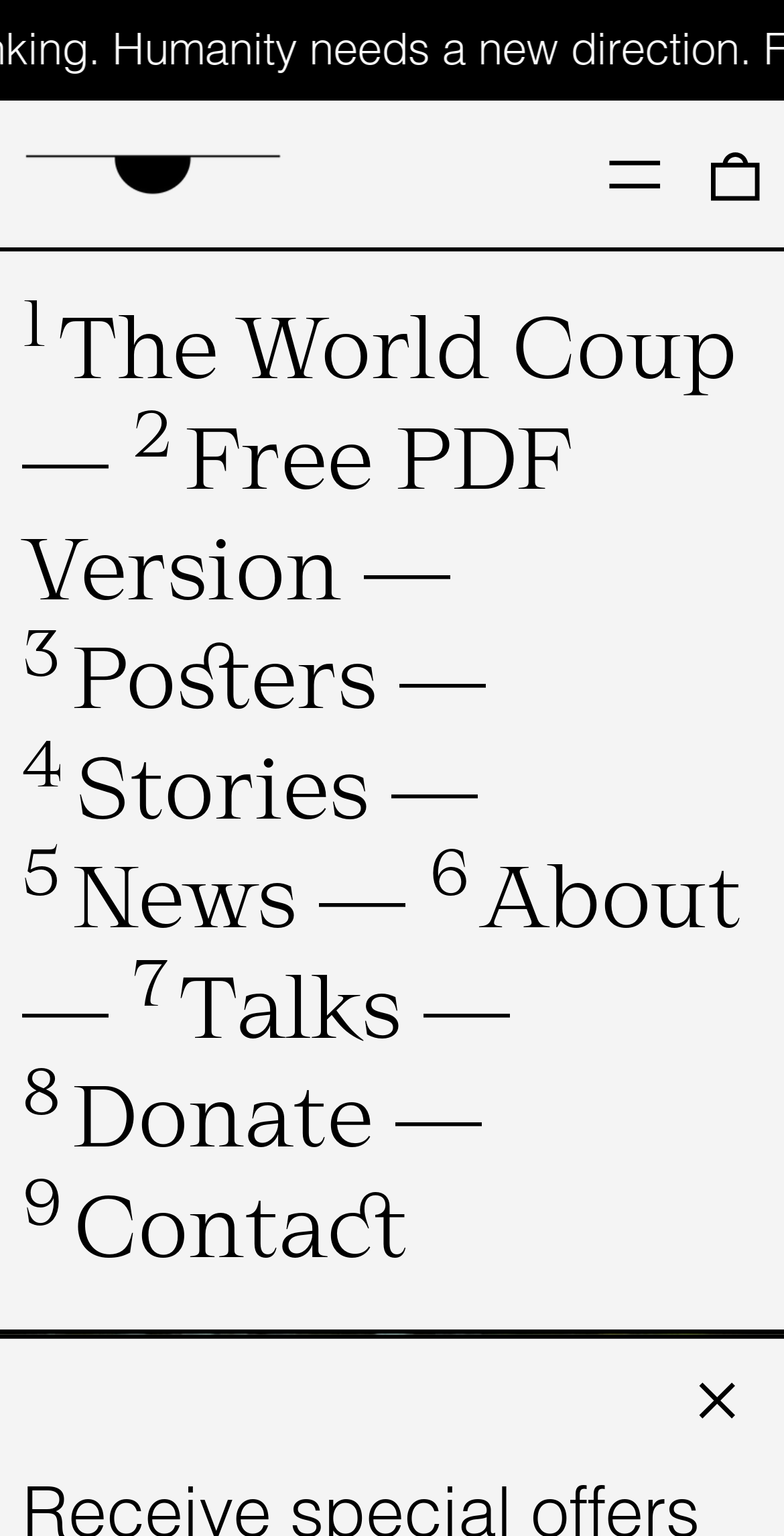Given the webpage screenshot, identify the bounding box of the UI element that matches this description: "1The World Coup".

[0.028, 0.202, 0.94, 0.259]